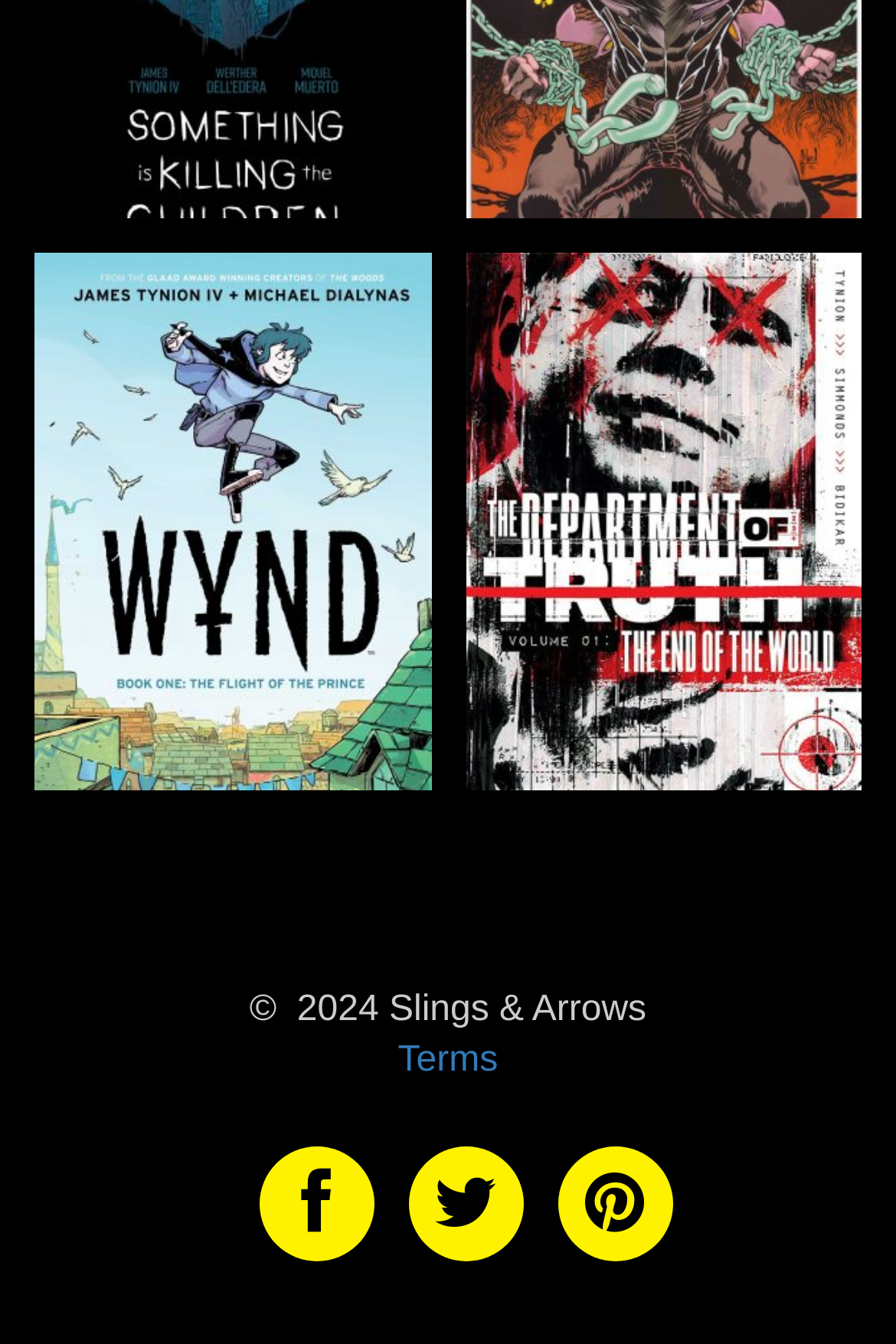Please reply to the following question with a single word or a short phrase:
What is the name of the first book?

Something is Killing the Children Book One